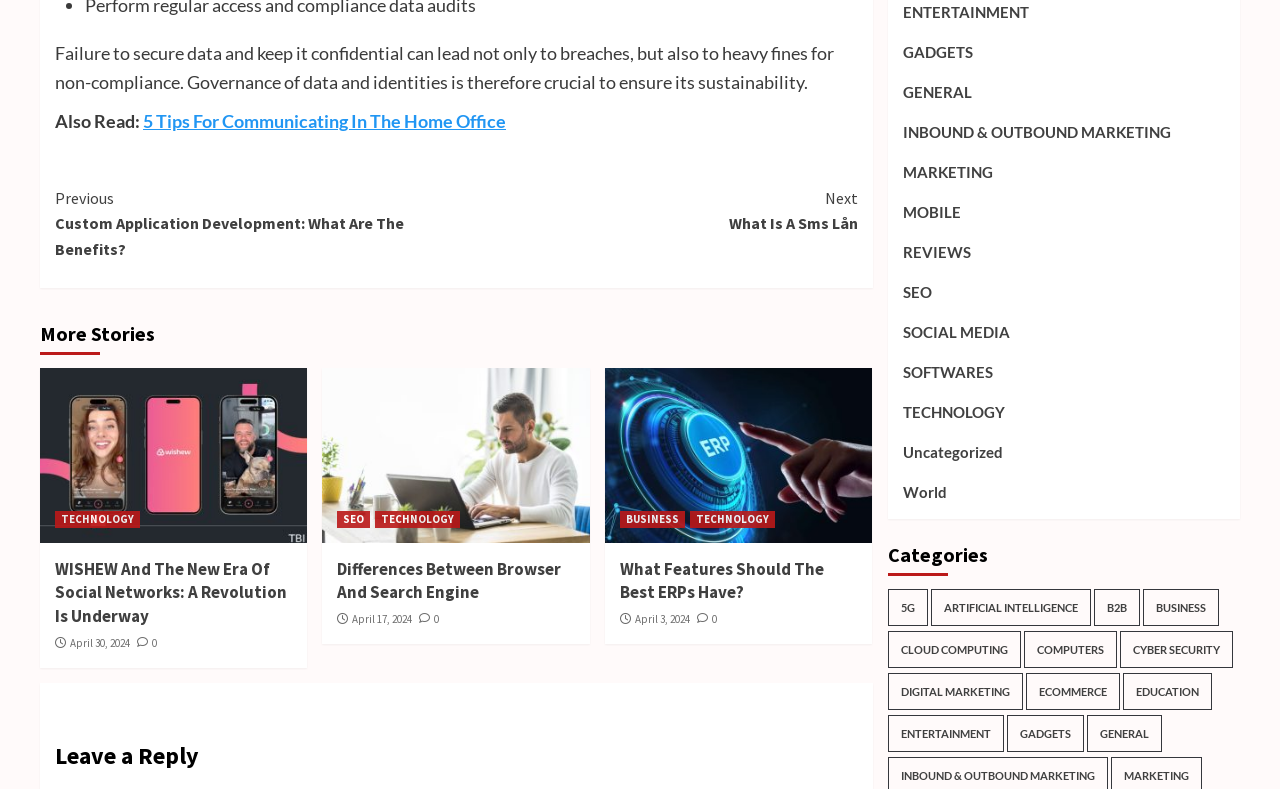Please identify the bounding box coordinates of where to click in order to follow the instruction: "Browse 'TECHNOLOGY' category".

[0.705, 0.507, 0.785, 0.556]